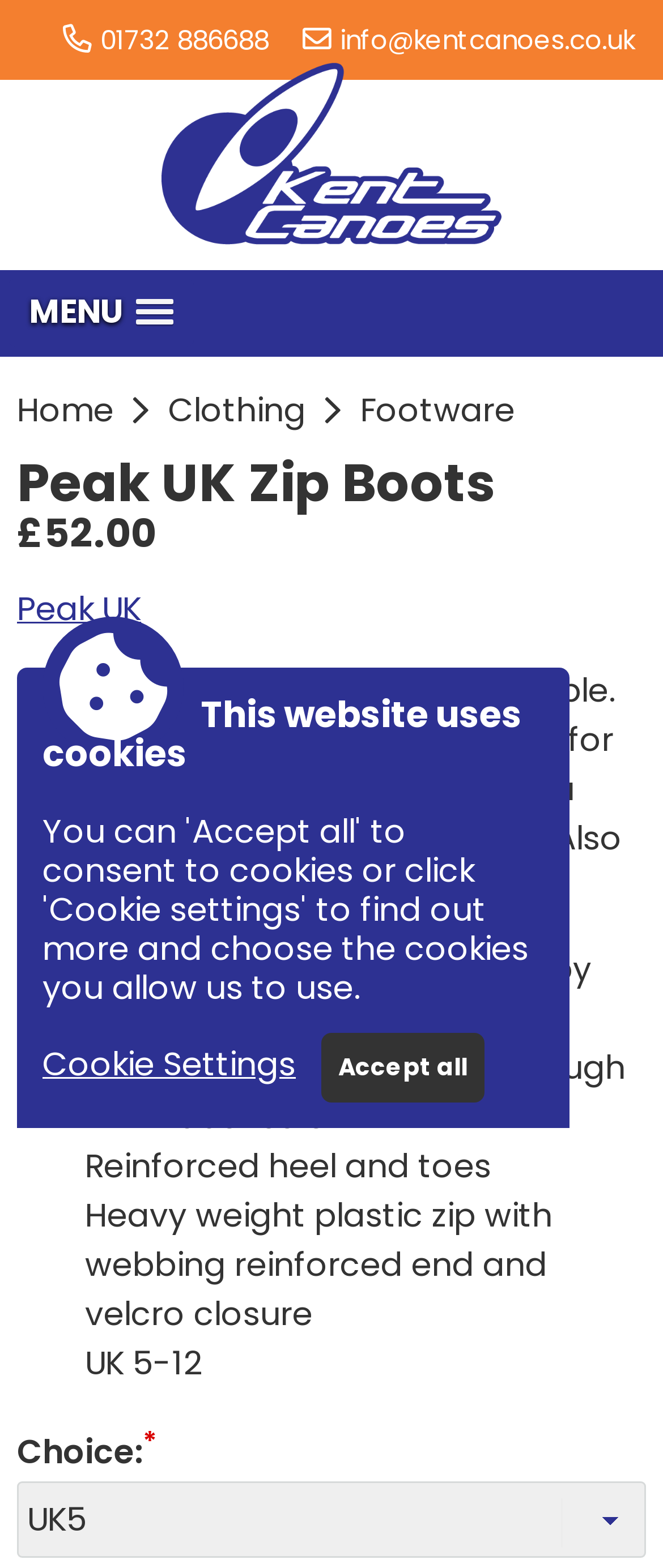Please determine the bounding box coordinates of the area that needs to be clicked to complete this task: 'Go to the Home page'. The coordinates must be four float numbers between 0 and 1, formatted as [left, top, right, bottom].

None